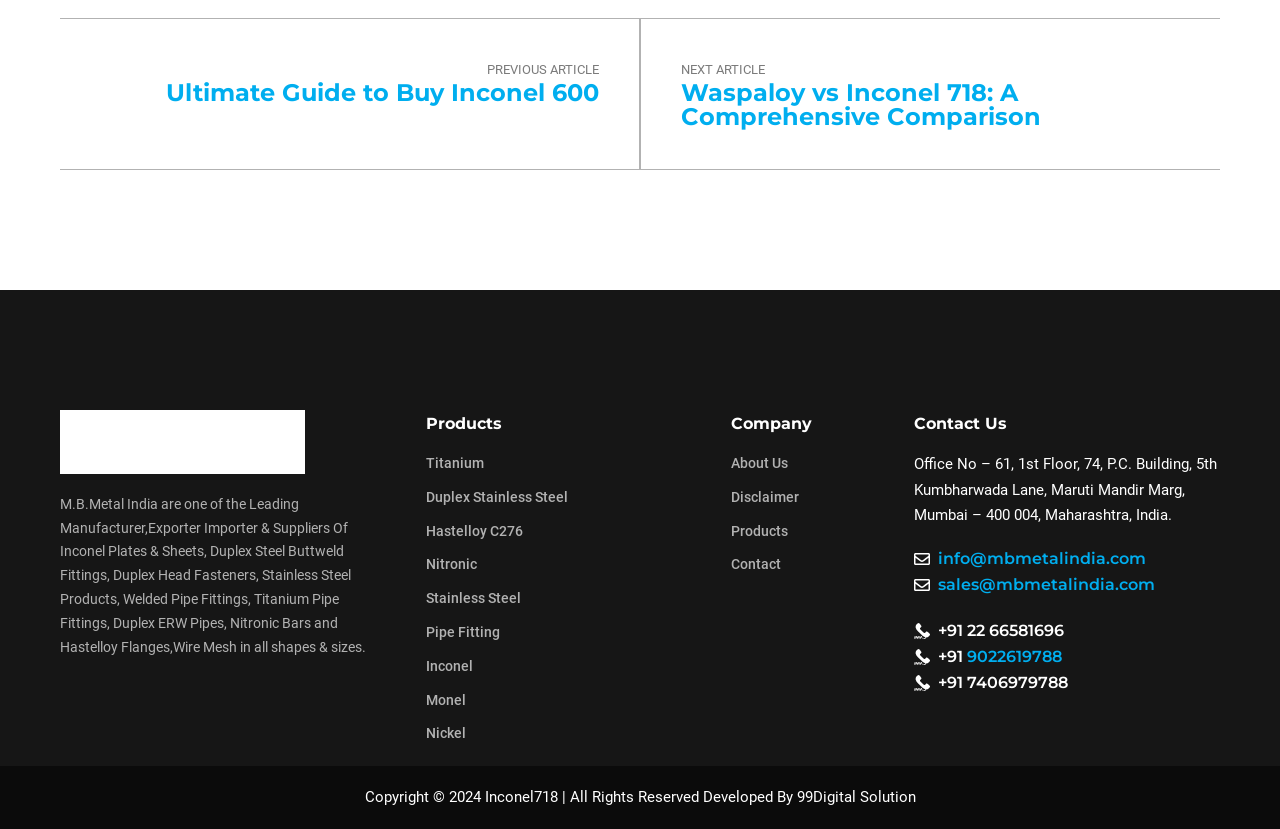Identify the bounding box coordinates of the clickable region necessary to fulfill the following instruction: "Click on the 'info@mbmetalindia.com' email link". The bounding box coordinates should be four float numbers between 0 and 1, i.e., [left, top, right, bottom].

[0.733, 0.662, 0.895, 0.685]